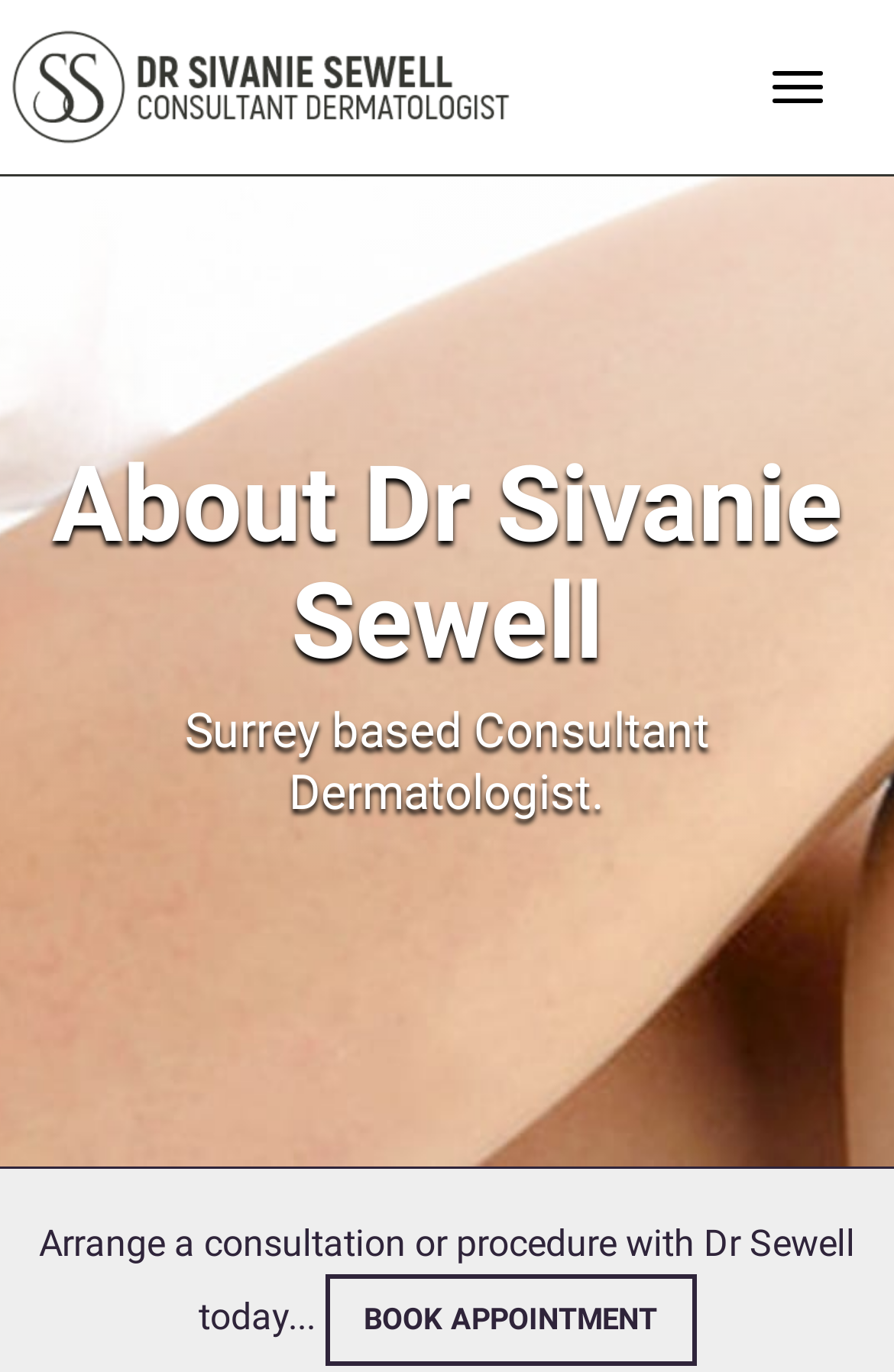Offer a thorough description of the webpage.

The webpage is about Dr. Sivanie Sewell, a consultant dermatologist based in Surrey. At the top right corner, there is a button to toggle navigation. Below it, on the left side, there is a link to Dr. Sivanie Sewell's dermatologist page, accompanied by an image of the doctor. 

The main content of the page starts with a heading "About Dr Sivanie Sewell" located roughly in the middle of the page. Below the heading, there is a brief description of Dr. Sewell as a Surrey-based consultant dermatologist. 

Further down the page, there is a call-to-action text encouraging visitors to arrange a consultation or procedure with Dr. Sewell today. This text is followed by a prominent "BOOK APPOINTMENT" link, positioned near the bottom of the page.